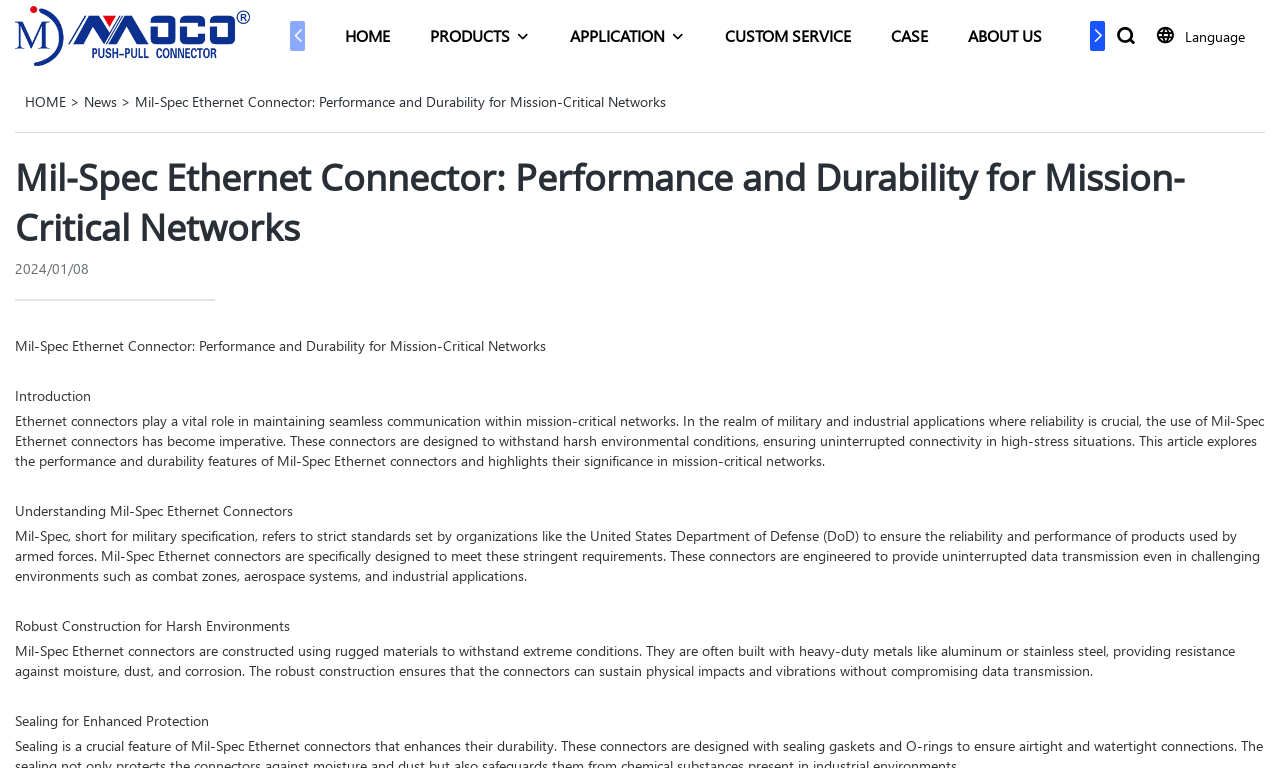What is the significance of sealing in Mil-Spec Ethernet connectors? Observe the screenshot and provide a one-word or short phrase answer.

Enhanced protection